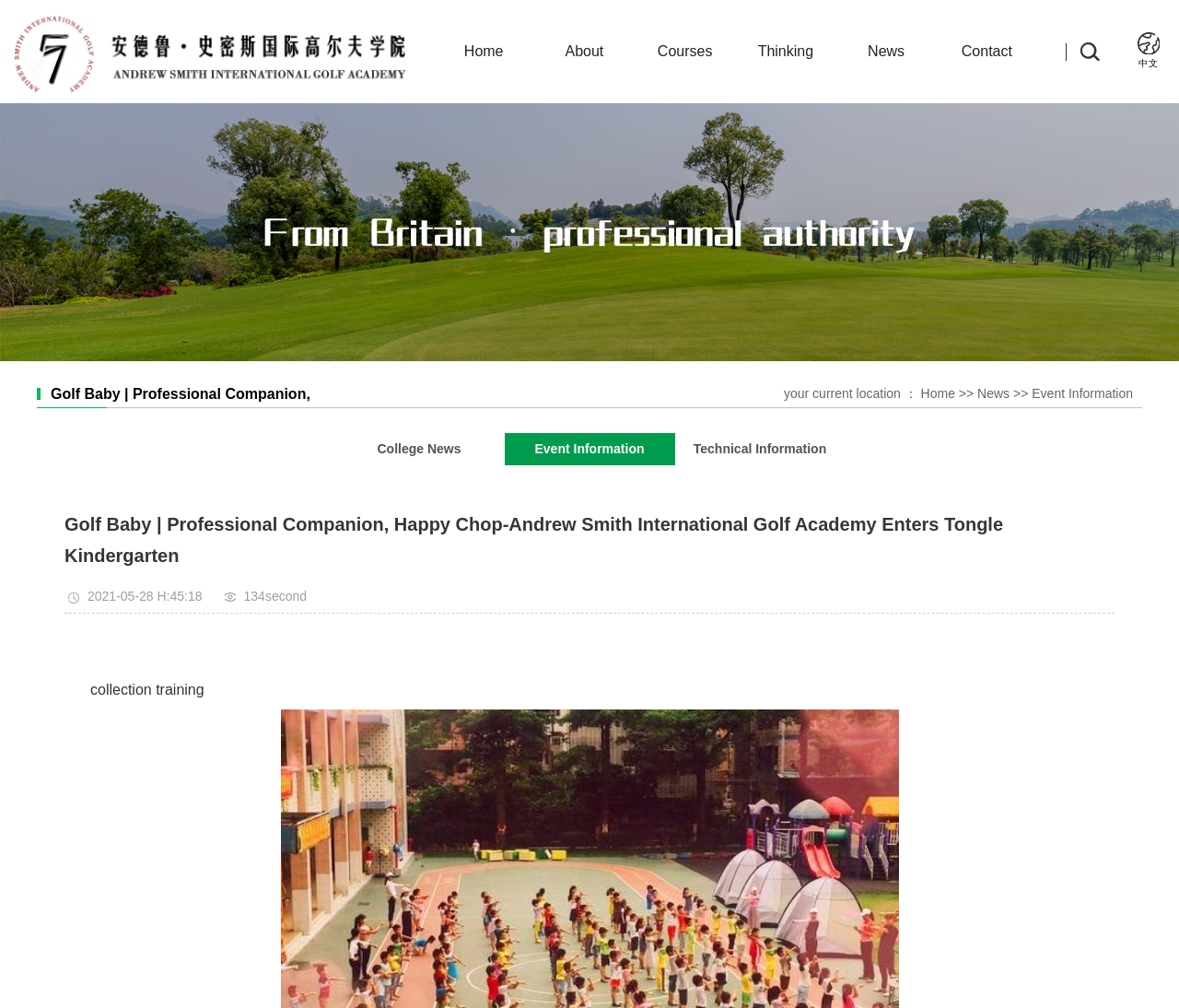Kindly provide the bounding box coordinates of the section you need to click on to fulfill the given instruction: "Go to Home page".

[0.368, 0.0, 0.453, 0.102]